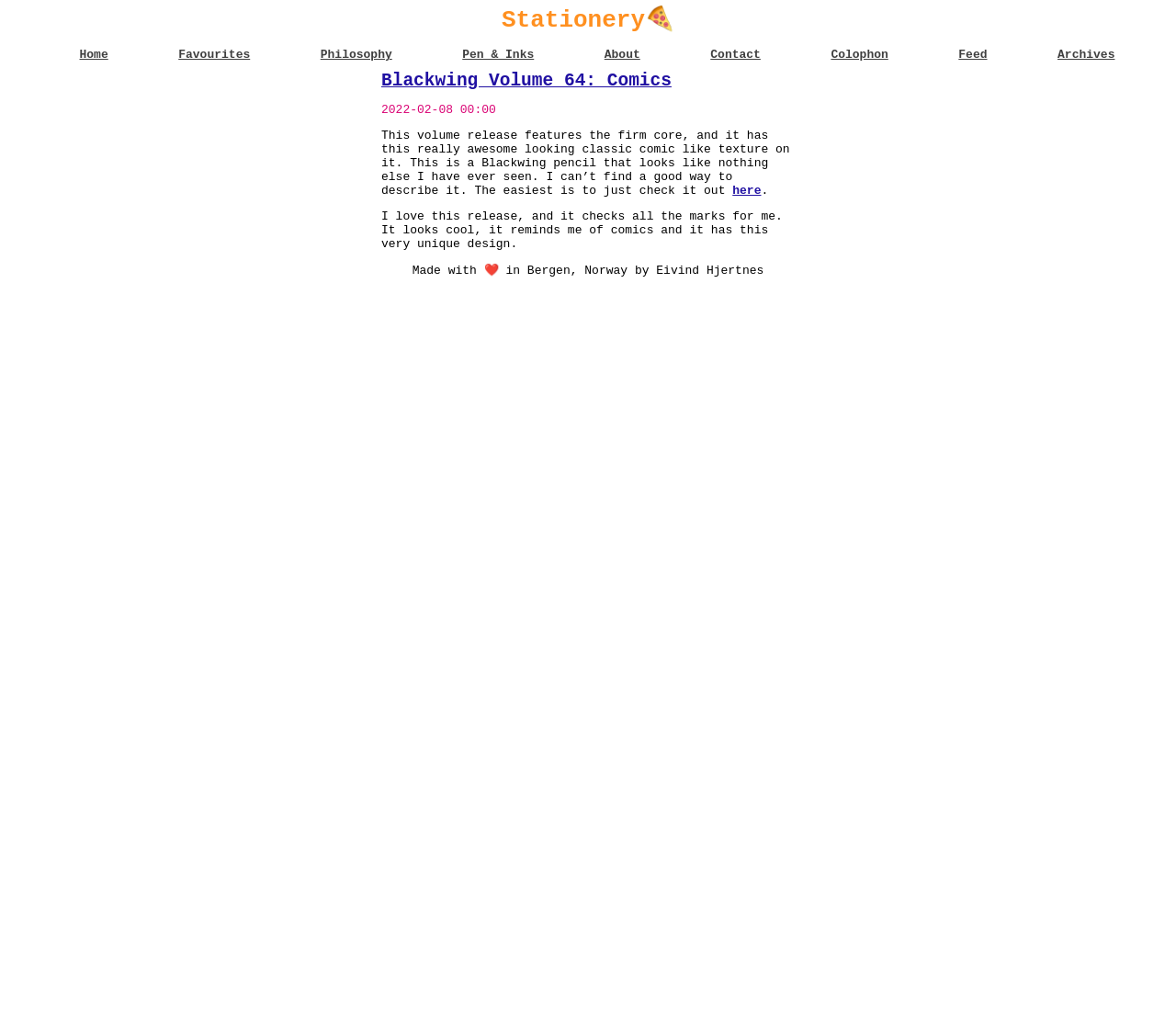Give a concise answer of one word or phrase to the question: 
What is the author's opinion about the pencil?

I love it